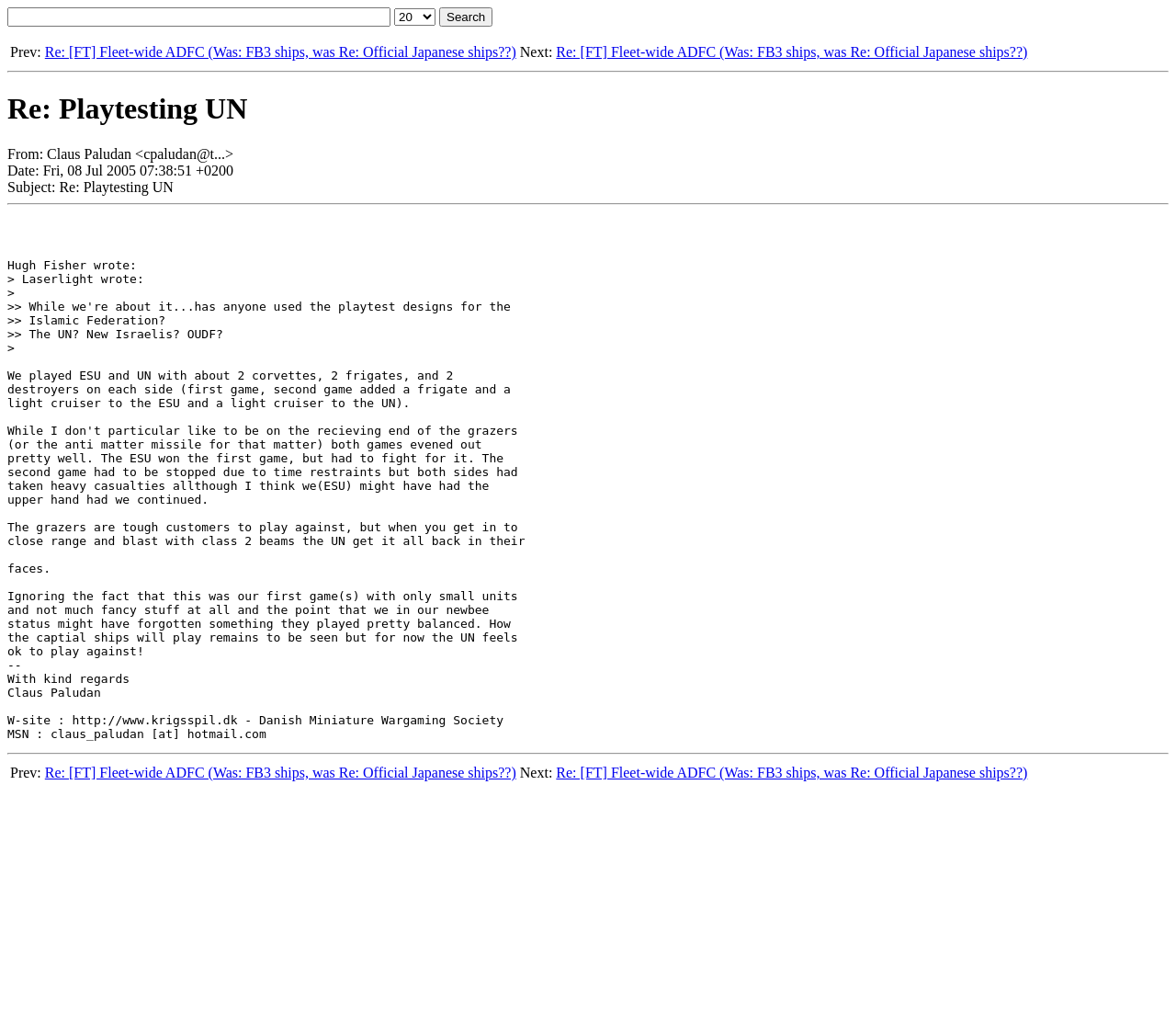Please determine the bounding box of the UI element that matches this description: parent_node: 10 name="search". The coordinates should be given as (top-left x, top-left y, bottom-right x, bottom-right y), with all values between 0 and 1.

[0.006, 0.007, 0.332, 0.026]